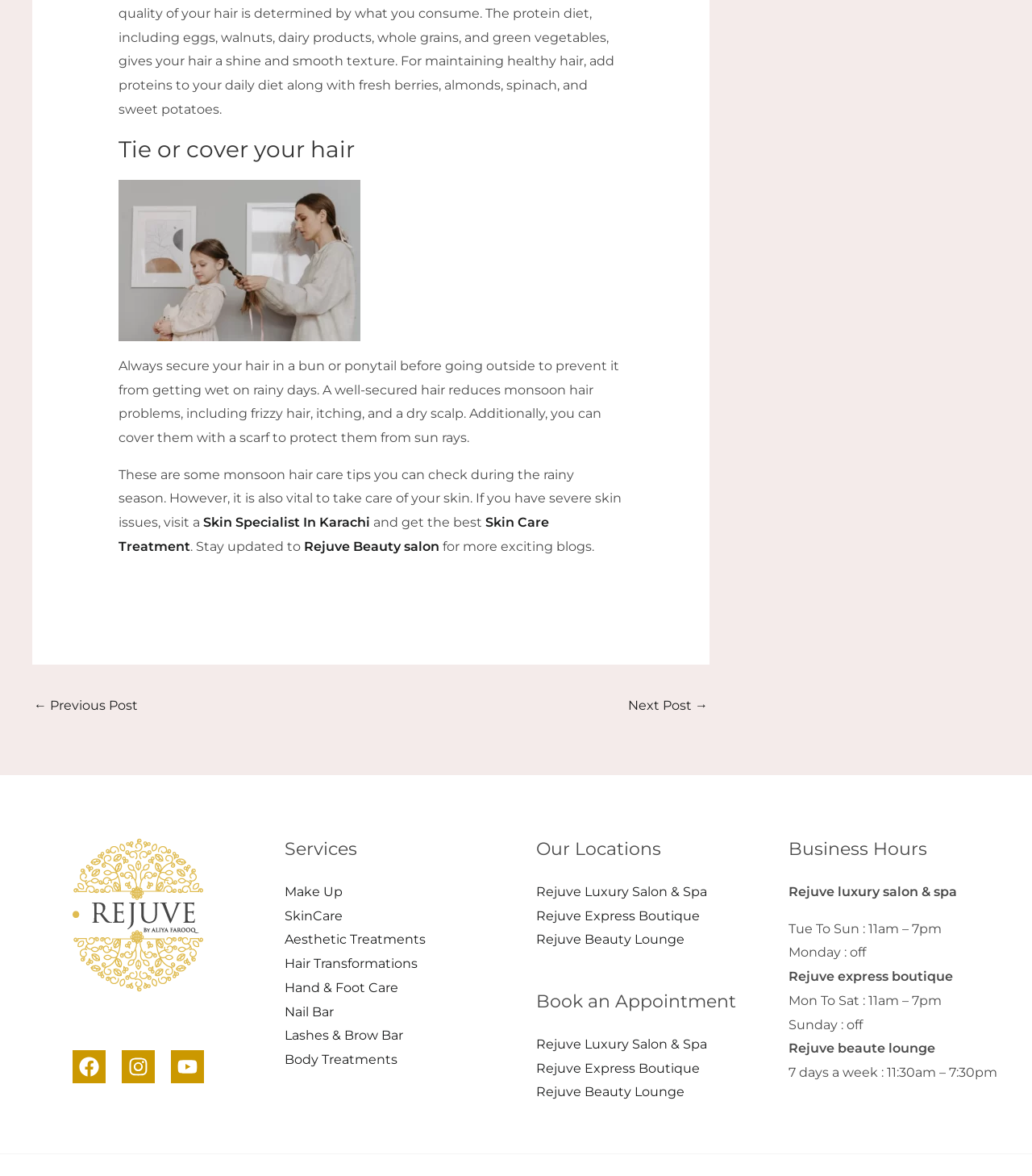Can you identify the bounding box coordinates of the clickable region needed to carry out this instruction: 'Read more about Skin Care Treatment'? The coordinates should be four float numbers within the range of 0 to 1, stated as [left, top, right, bottom].

[0.115, 0.438, 0.532, 0.471]